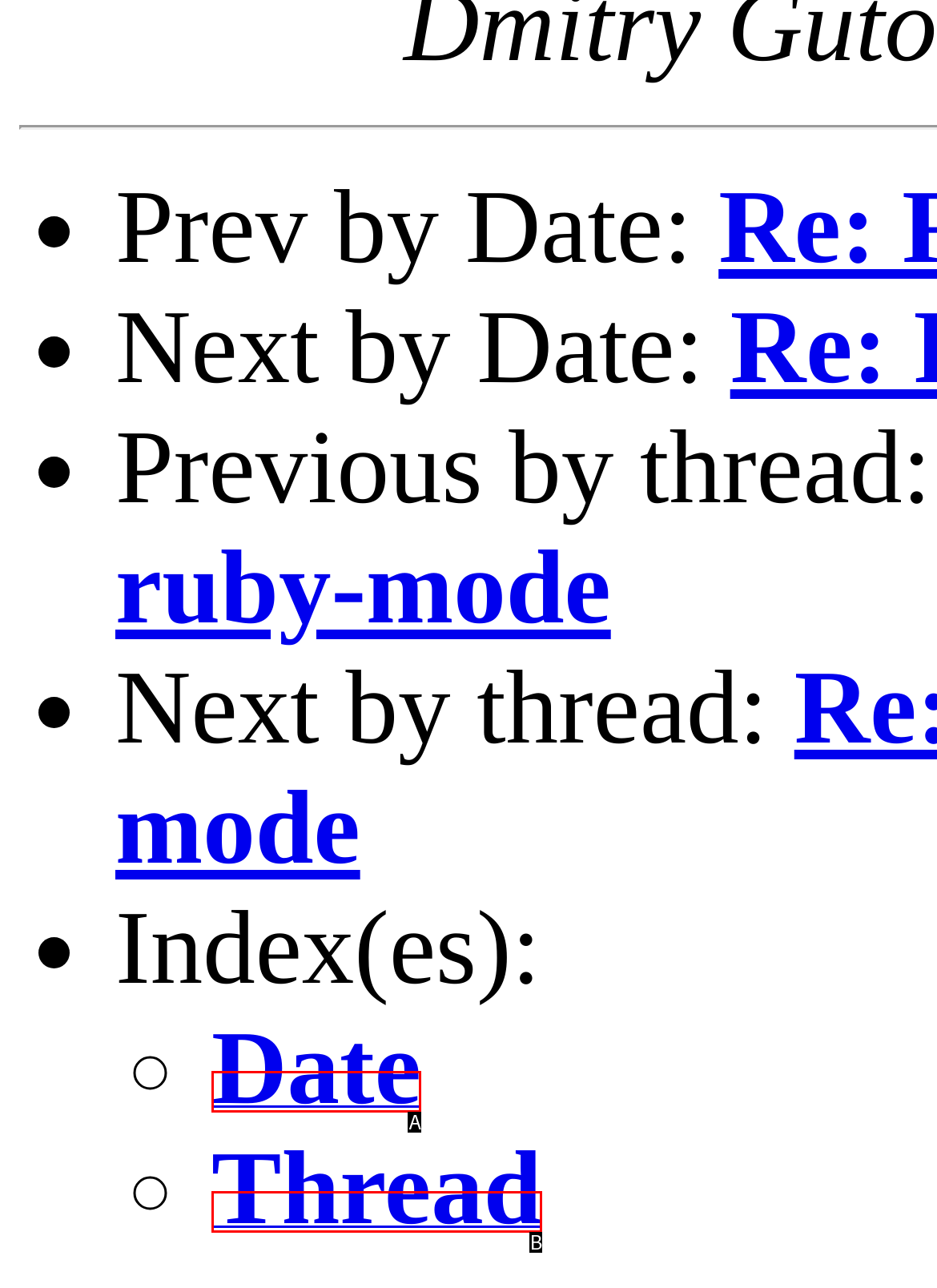Select the HTML element that corresponds to the description: Thread
Reply with the letter of the correct option from the given choices.

B